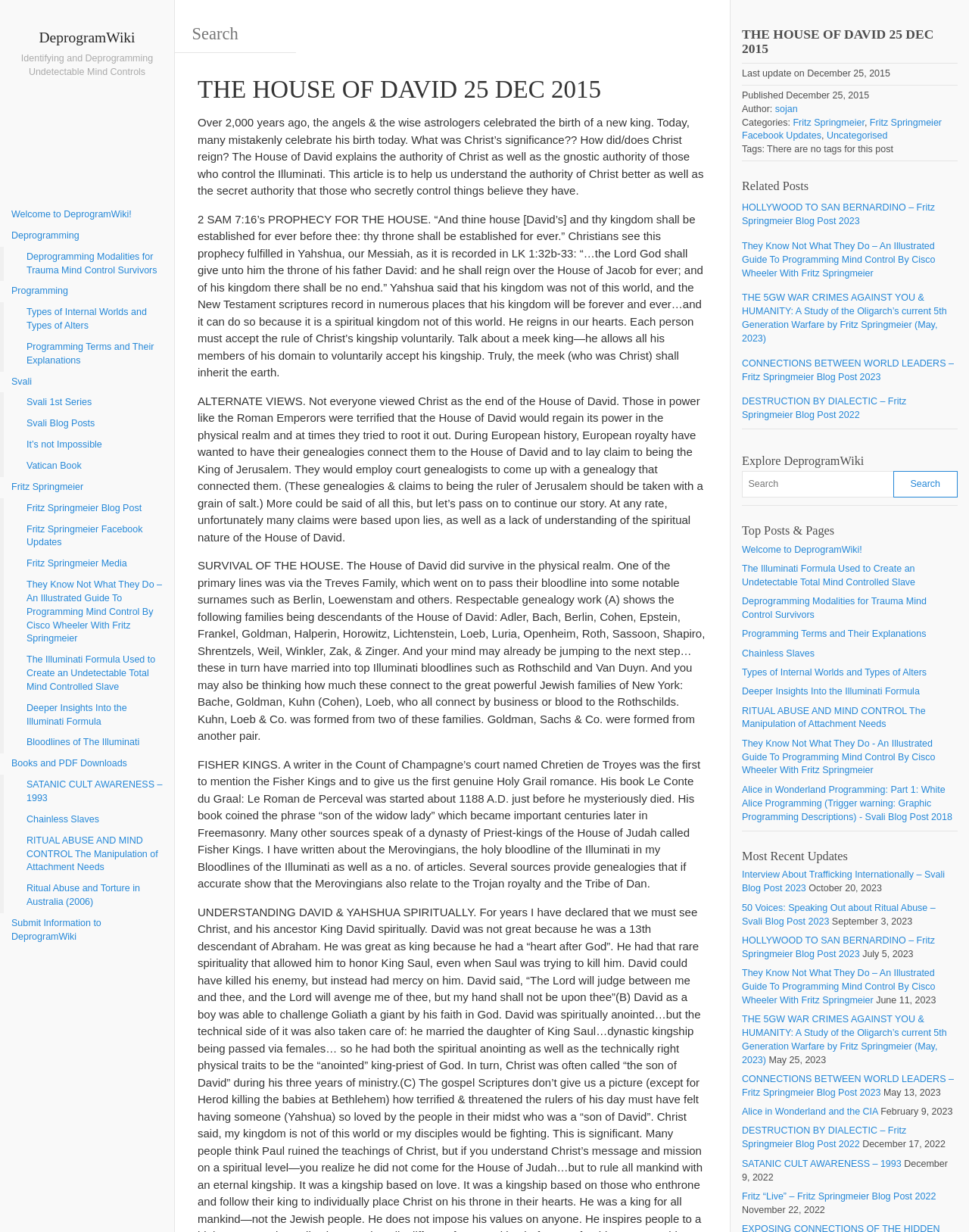Generate a thorough description of the webpage.

The webpage is about the House of David, a biblical concept, and its connection to the Illuminati. At the top, there is a heading "DeprogramWiki" and a link to it. Below that, there is a static text "Identifying and Deprogramming Undetectable Mind Controls". 

On the left side, there is a list of links to various articles and resources related to deprogramming, mind control, and the Illuminati. These links include "Welcome to DeprogramWiki!", "Deprogramming Modalities for Trauma Mind Control Survivors", "Programming Terms and Their Explanations", and many others.

On the right side, there is a main article about the House of David, which explains its significance in Christianity and its connection to the Illuminati. The article is divided into sections, including "Over 2,000 years ago...", "ALTERNATE VIEWS", "SURVIVAL OF THE HOUSE", "FISHER KINGS", and others. Each section provides information about the House of David and its connection to the Illuminati.

At the bottom of the page, there are several sections, including "Related Posts", "Explore DeprogramWiki", "Top Posts & Pages", and "Most Recent Updates". These sections provide links to other related articles, resources, and updates on the website.

Overall, the webpage is a resource for those interested in learning about the House of David and its connection to the Illuminati, as well as deprogramming and mind control.